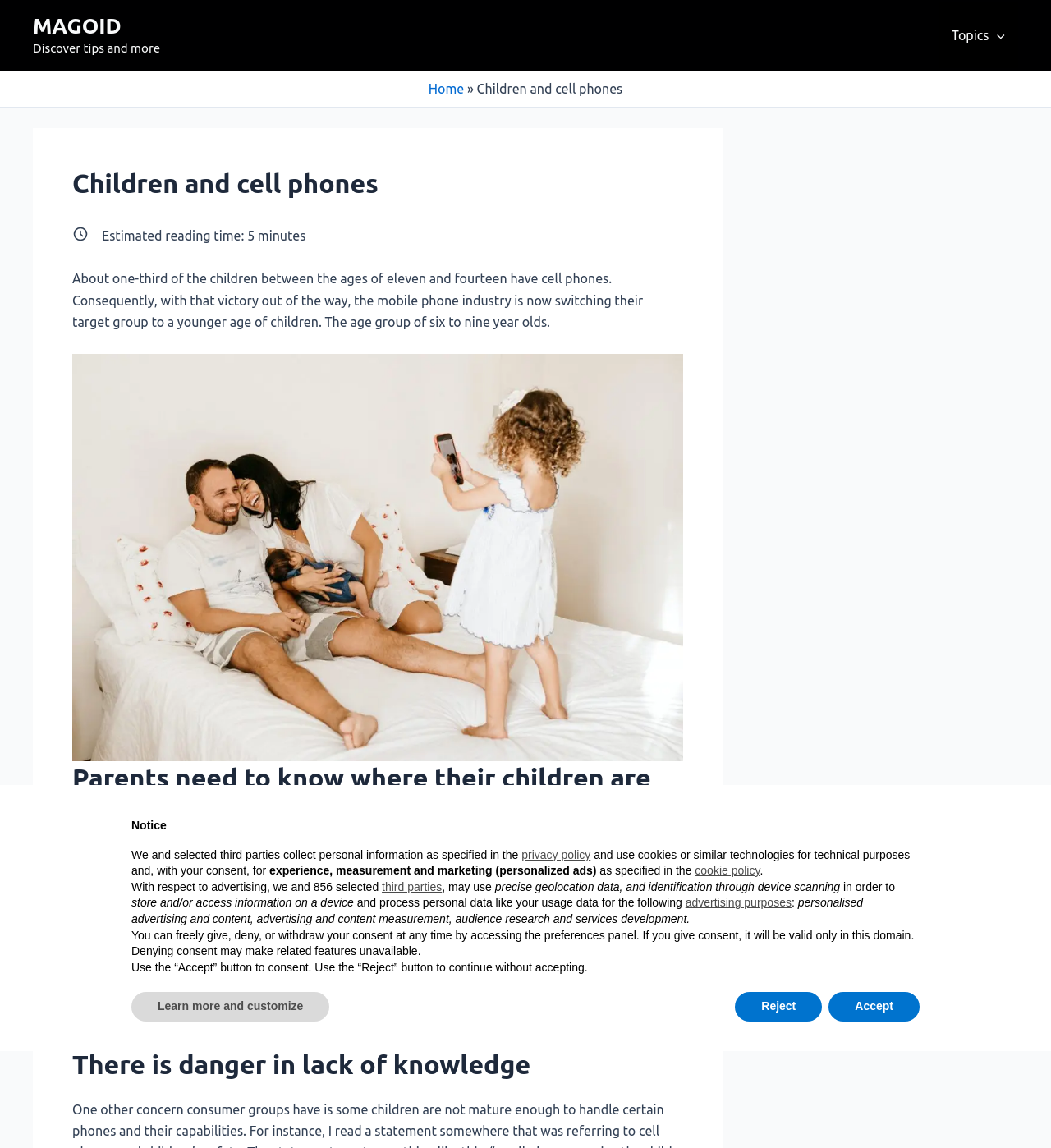Examine the image carefully and respond to the question with a detailed answer: 
What is the age group targeted by the mobile phone industry?

The article states that the mobile phone industry is now switching their target group to a younger age of children, specifically the age group of six to nine year olds. This is mentioned in the section 'Children and cell phones'.